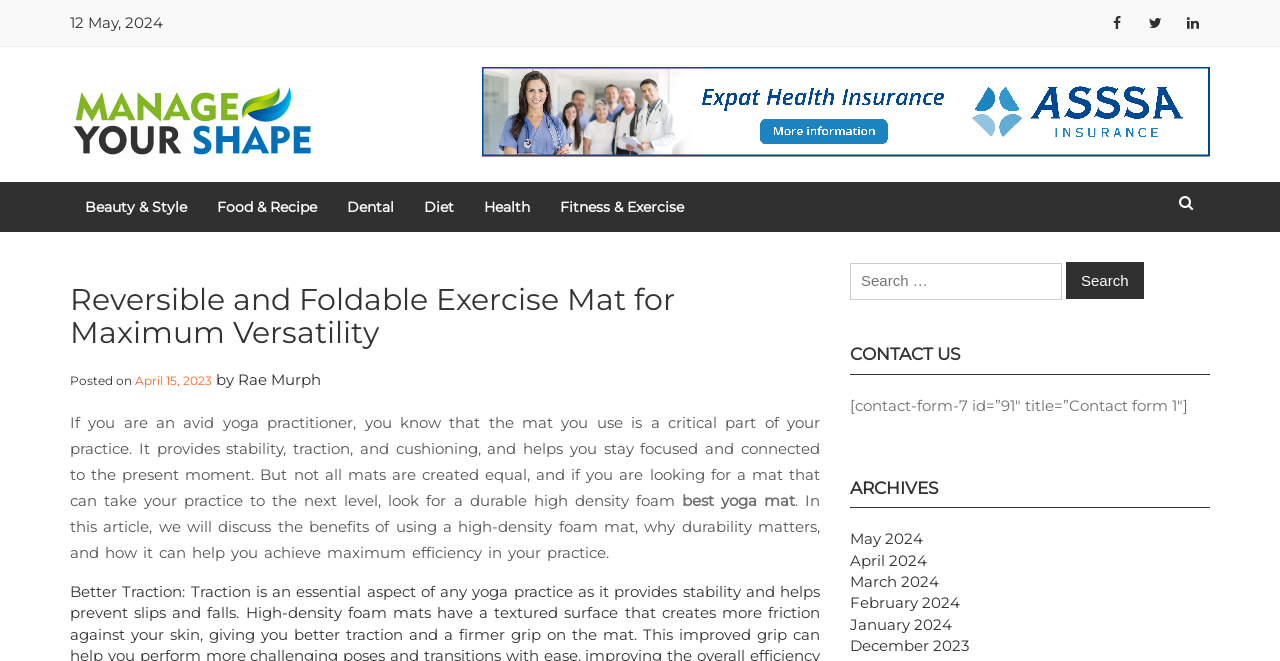What is the date of the latest post?
Based on the screenshot, provide your answer in one word or phrase.

May 12, 2024